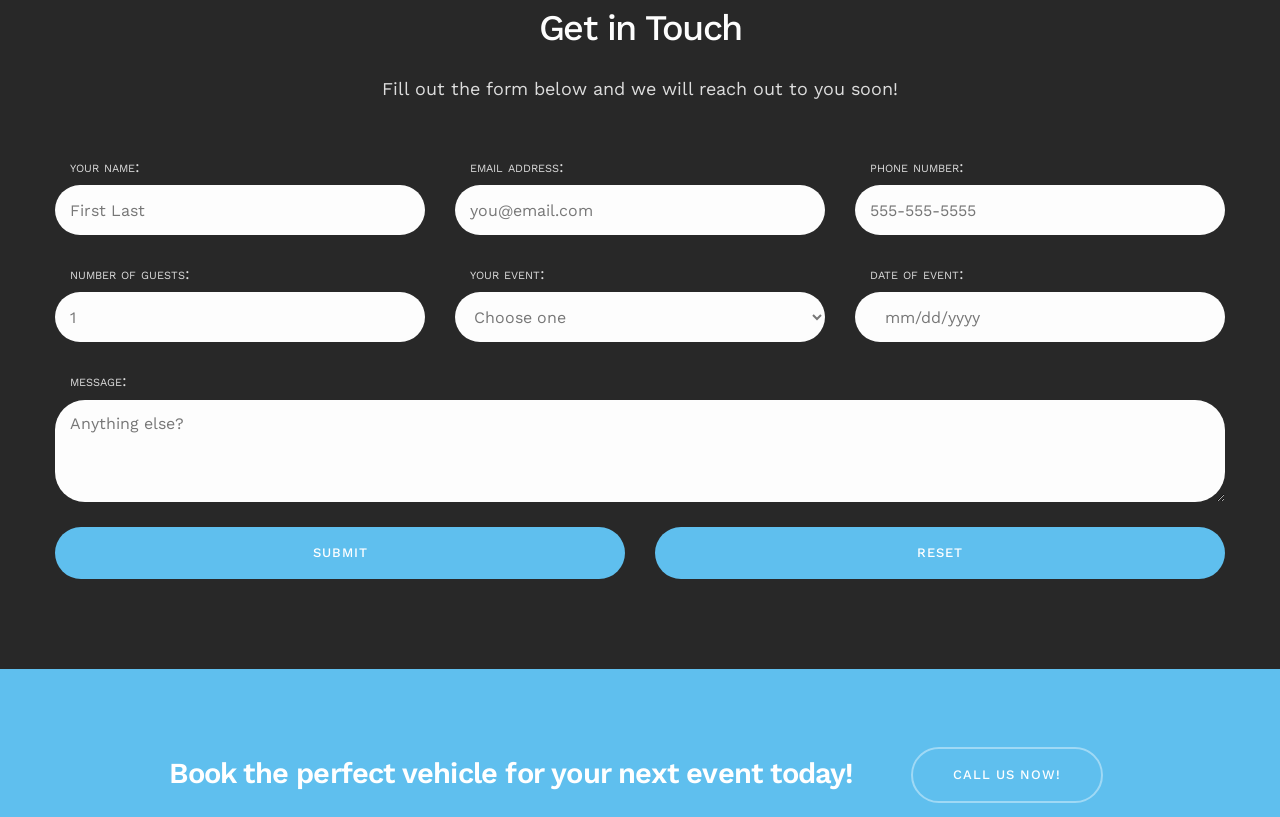Please answer the following question using a single word or phrase: 
What is the label of the first input field in the form?

your name: